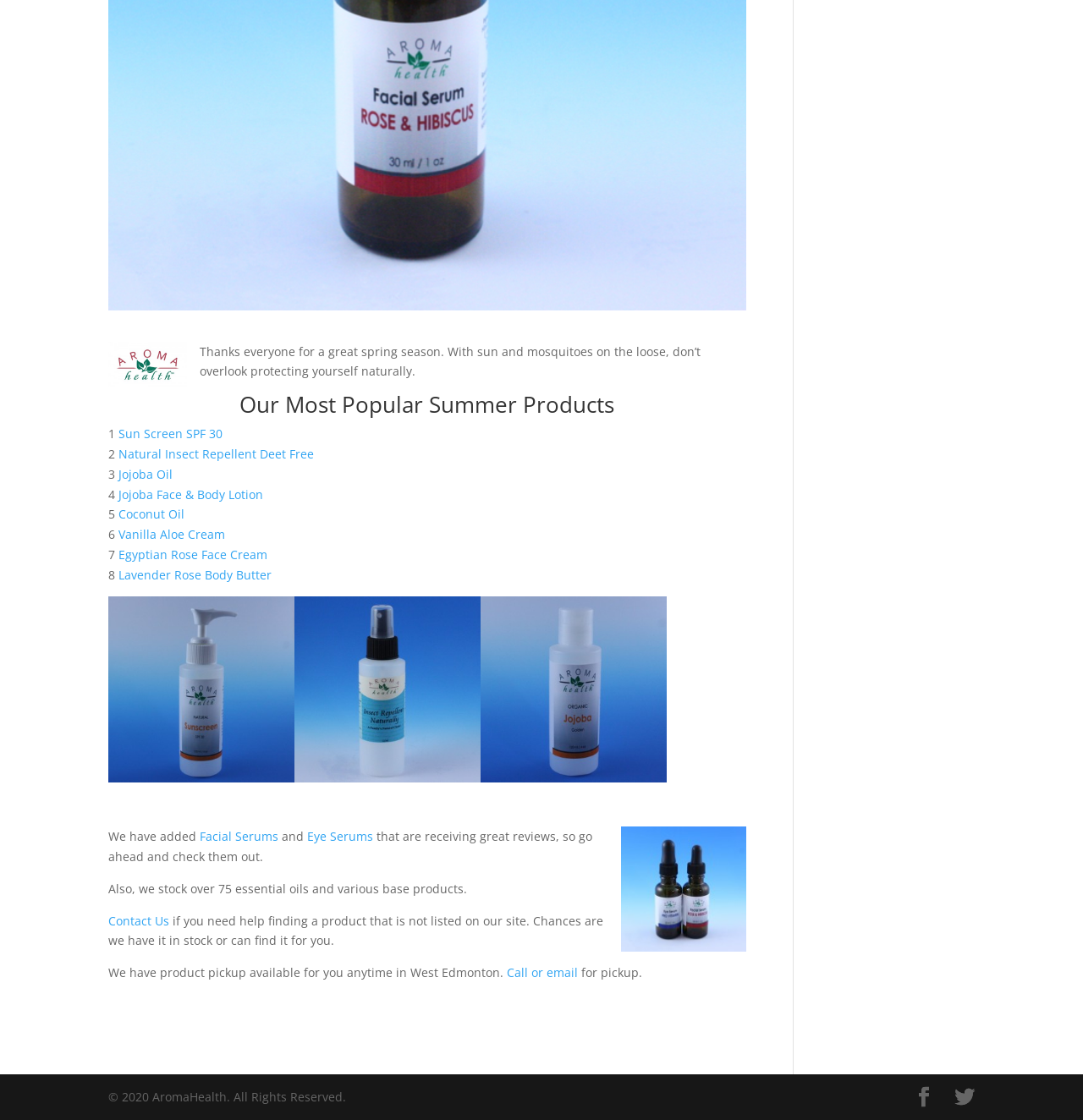Based on the element description "Contact Us", predict the bounding box coordinates of the UI element.

[0.1, 0.815, 0.156, 0.829]